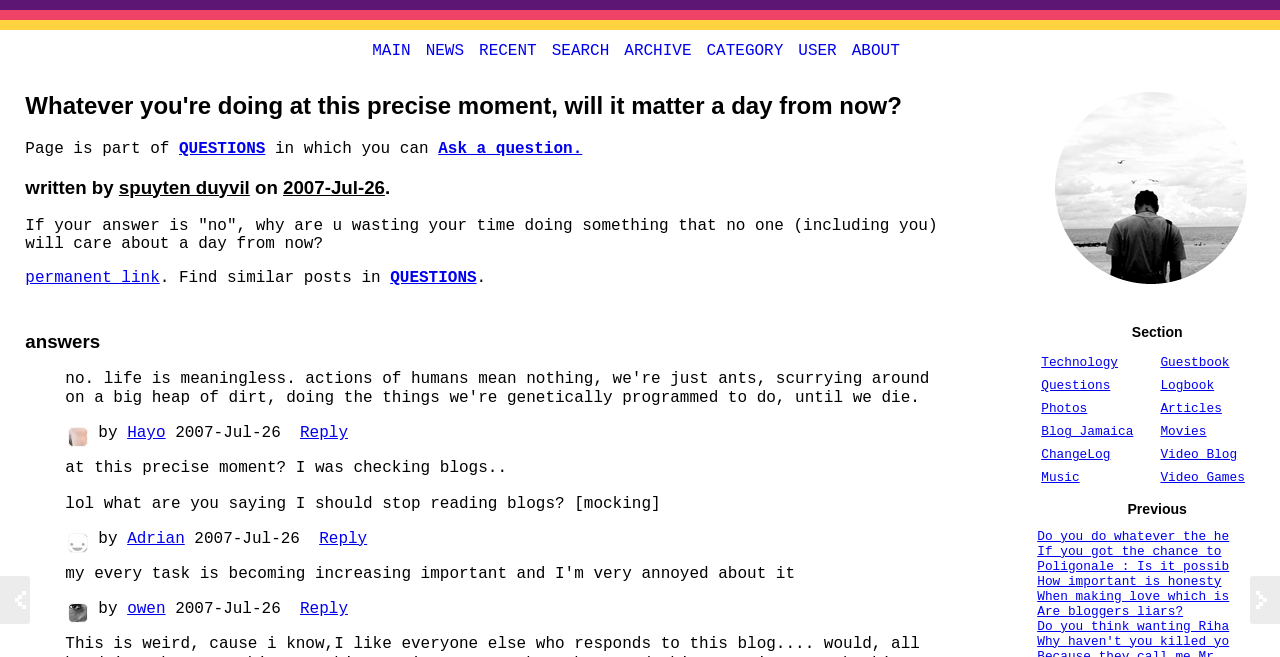Extract the bounding box coordinates for the described element: "Twitter". The coordinates should be represented as four float numbers between 0 and 1: [left, top, right, bottom].

None